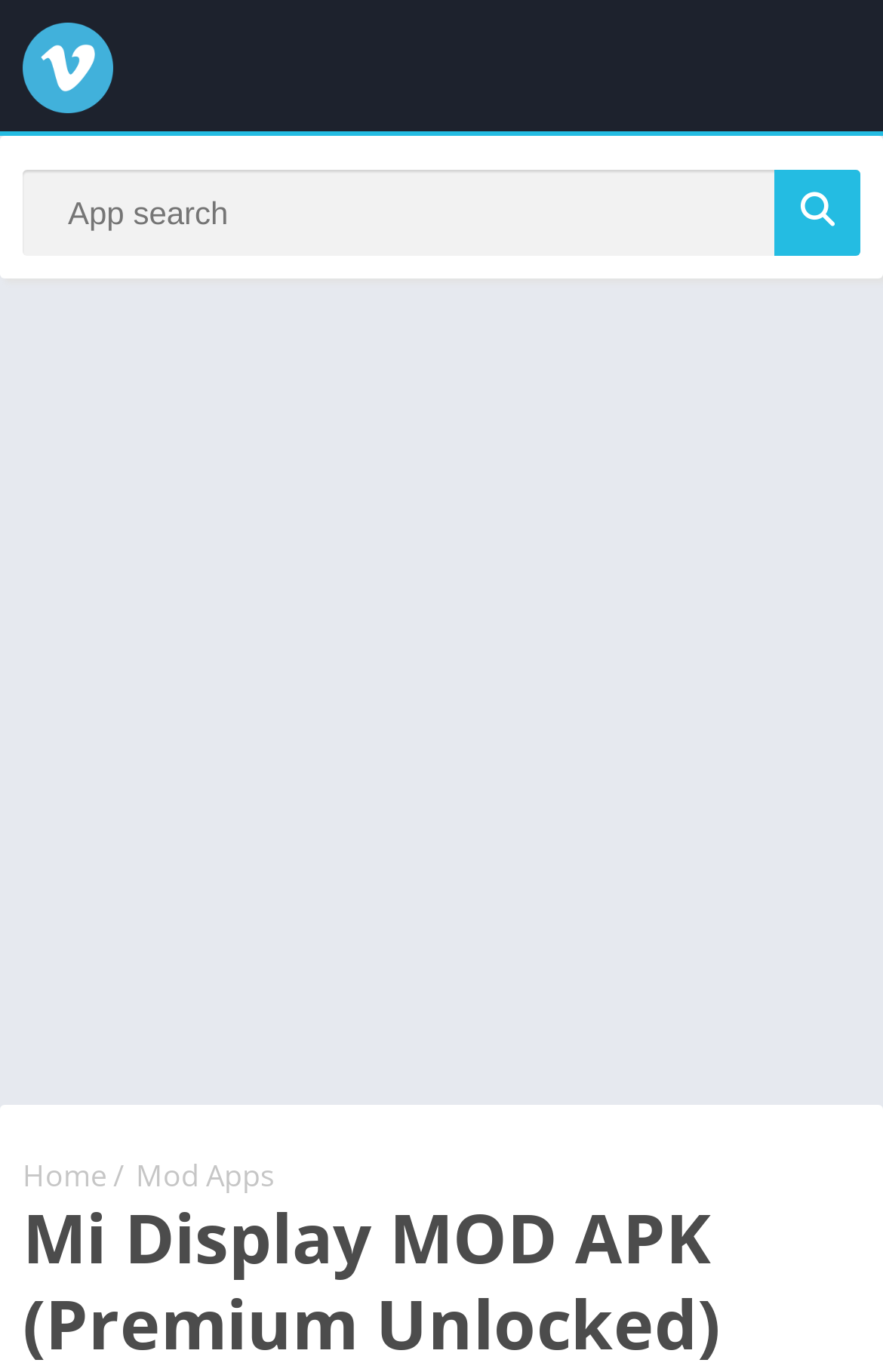Identify the coordinates of the bounding box for the element described below: "Mod Apps". Return the coordinates as four float numbers between 0 and 1: [left, top, right, bottom].

[0.154, 0.841, 0.31, 0.87]